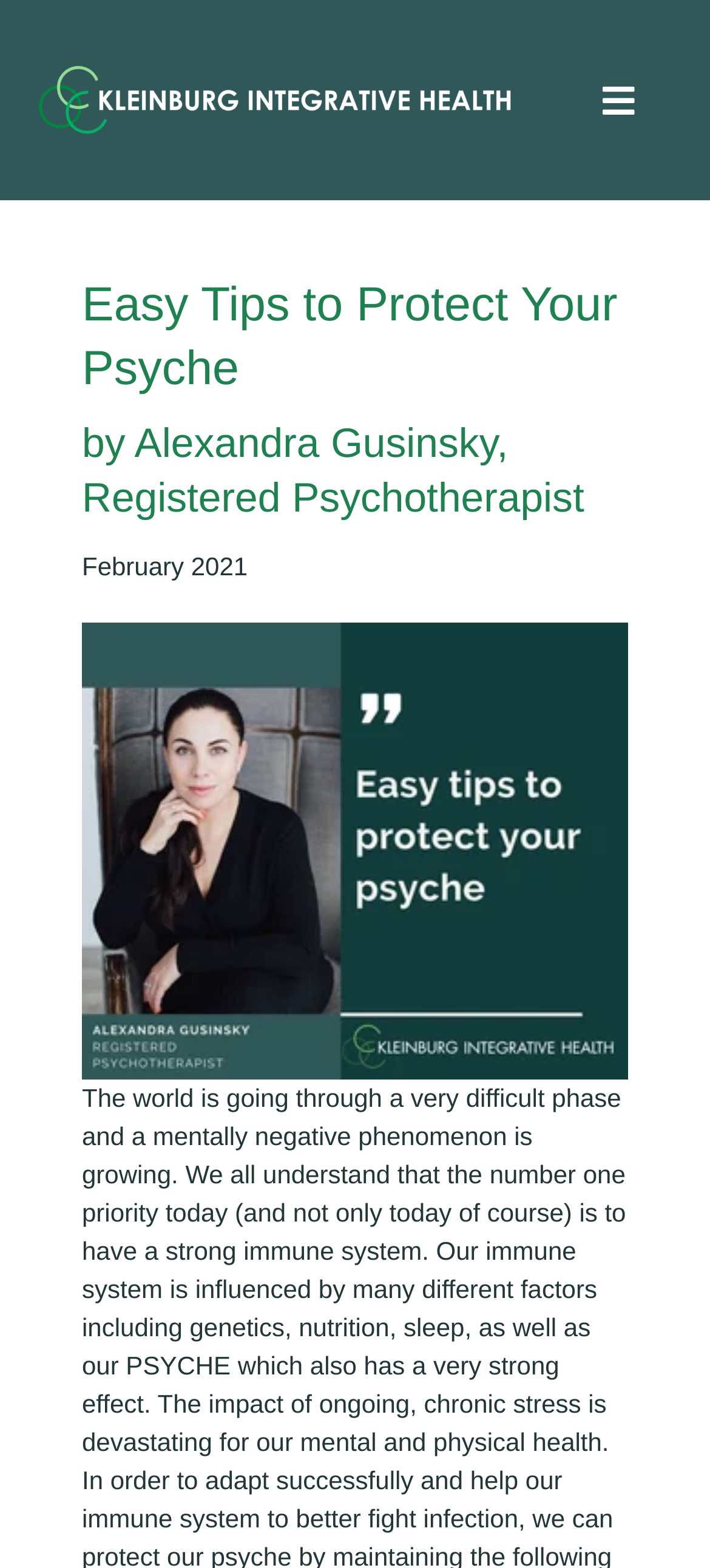What is the month and year of the article?
Using the image, answer in one word or phrase.

February 2021